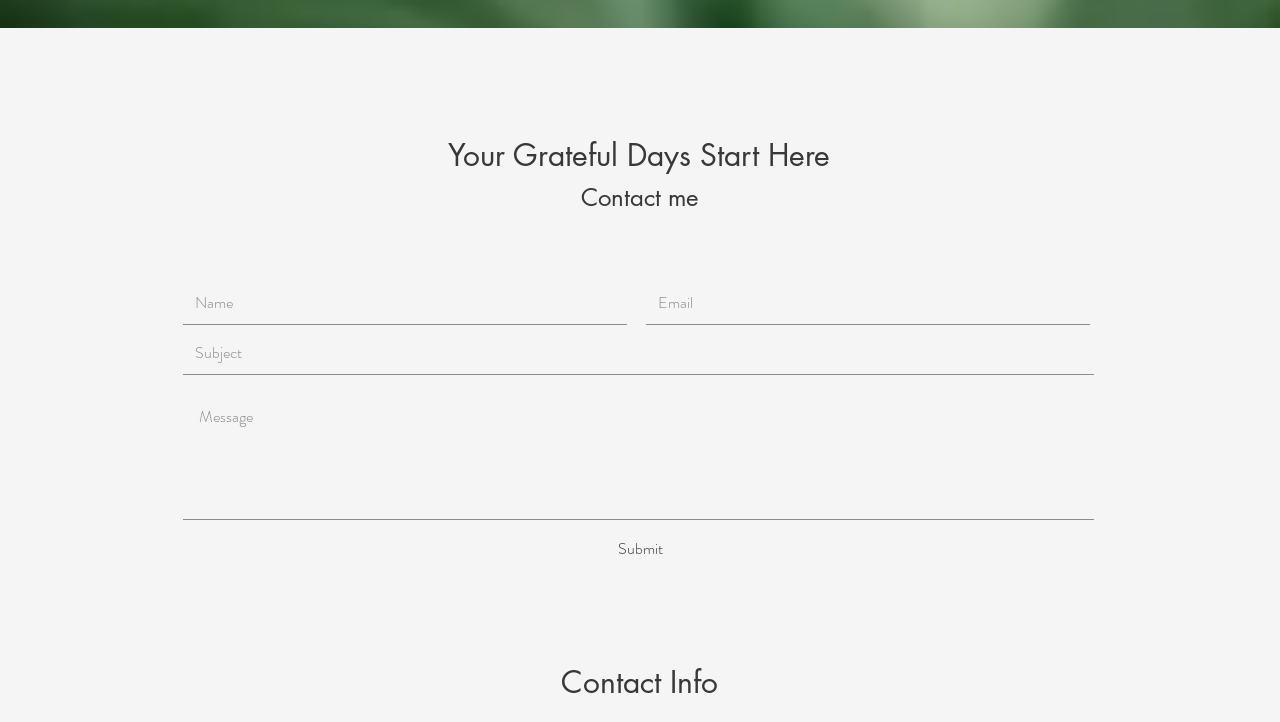What is the purpose of the textboxes?
Provide a concise answer using a single word or phrase based on the image.

To input contact information